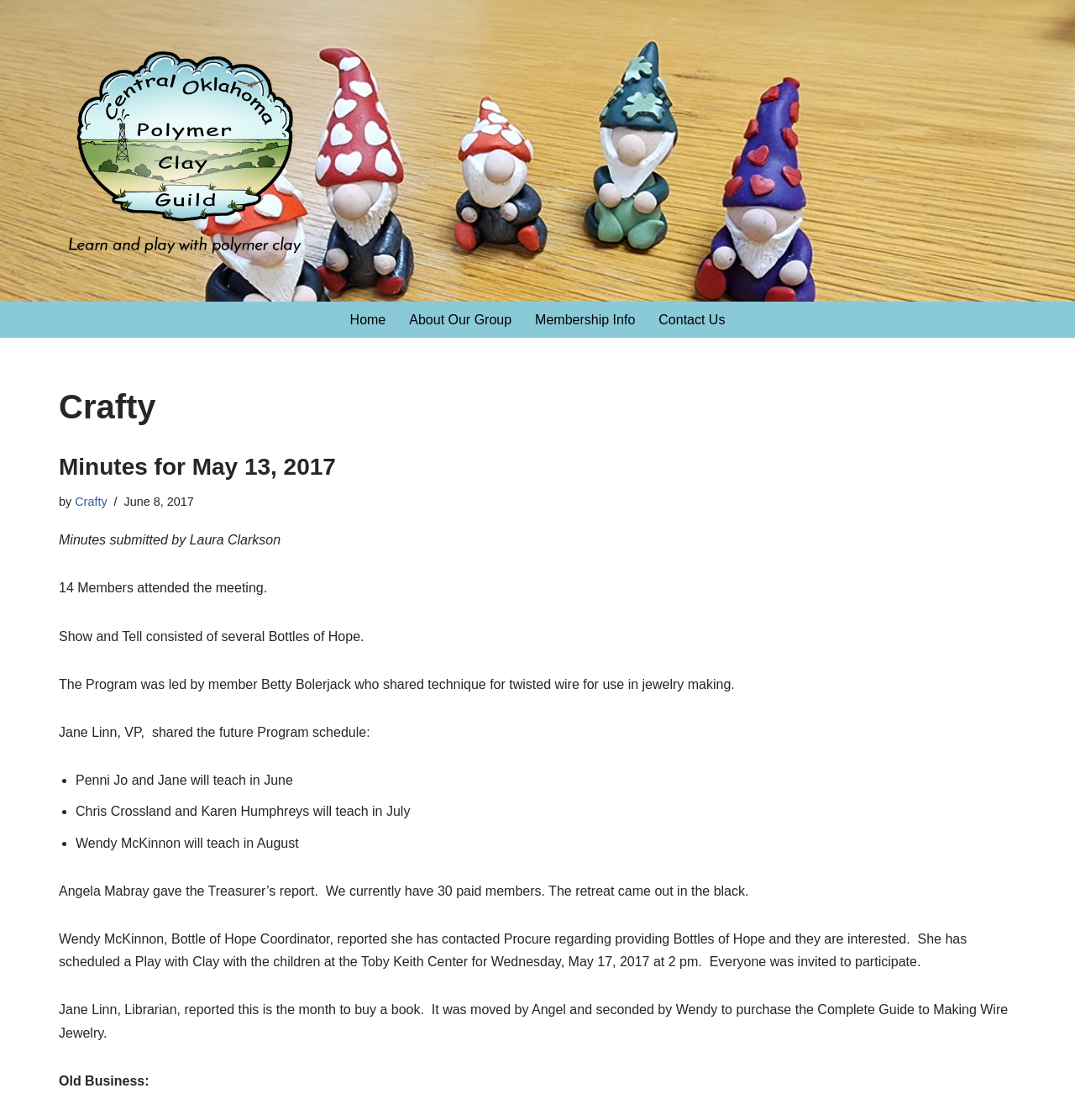Use a single word or phrase to answer the following:
What is the name of the guild?

Central Oklahoma Polymer Clay Guild